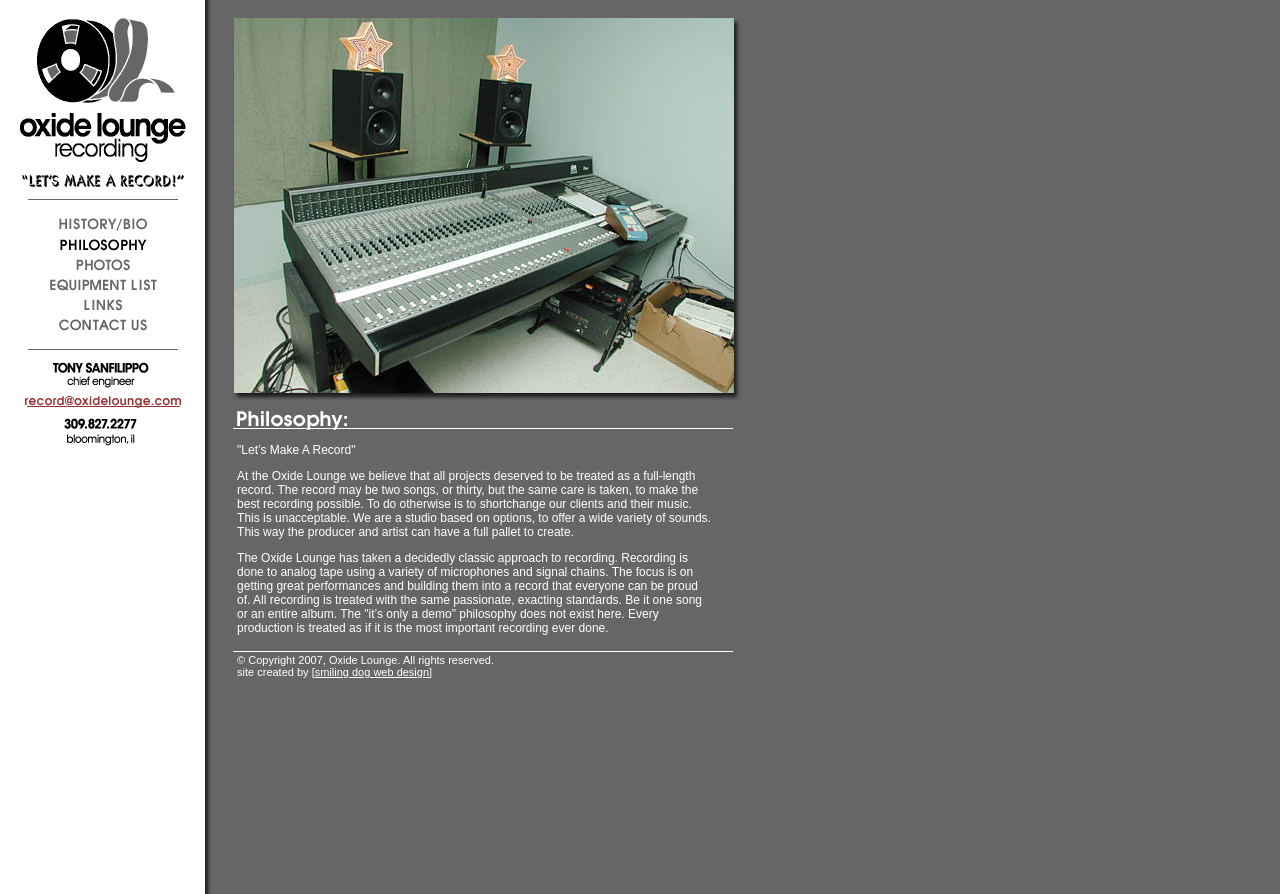Please determine the bounding box coordinates for the UI element described here. Use the format (top-left x, top-left y, bottom-right x, bottom-right y) with values bounded between 0 and 1: smiling dog web design

[0.246, 0.745, 0.335, 0.758]